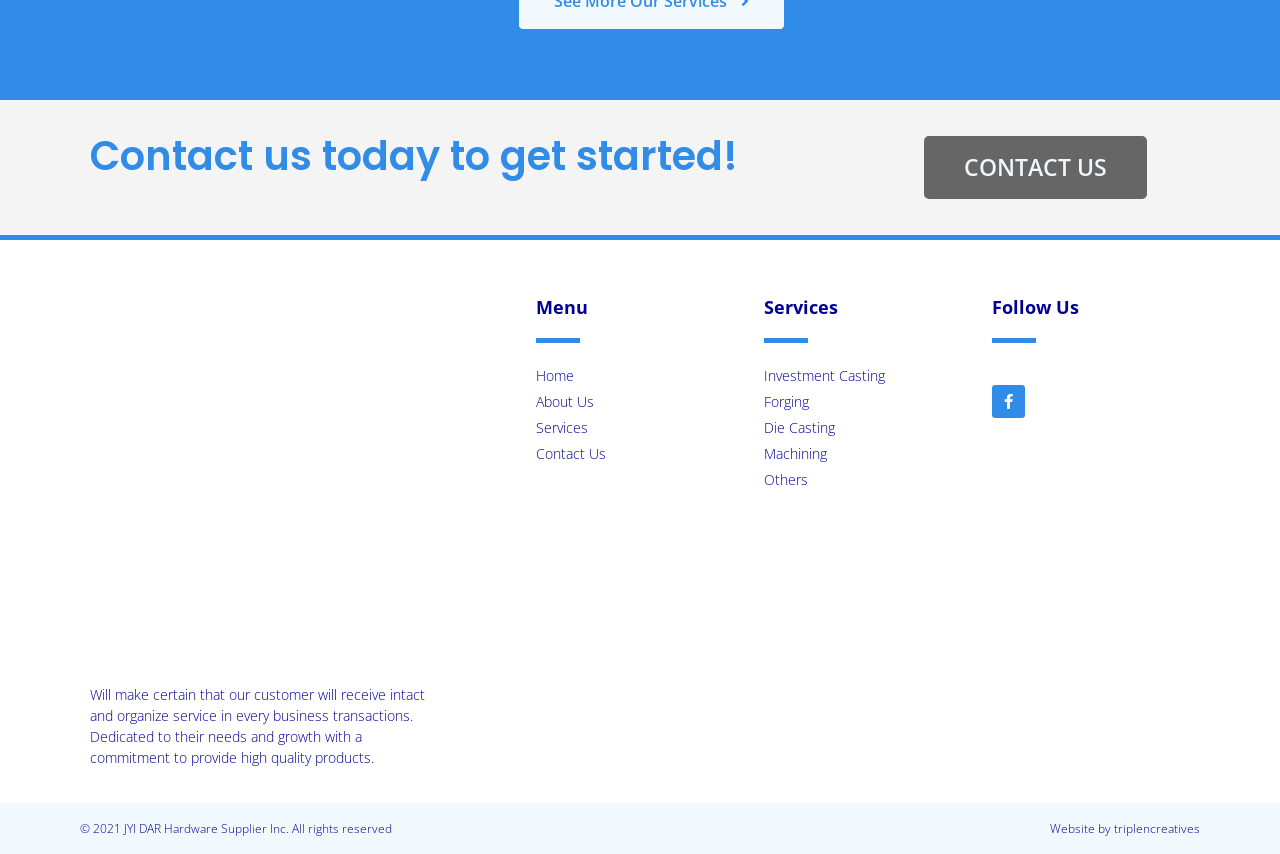Find the bounding box coordinates of the area that needs to be clicked in order to achieve the following instruction: "Go to 'About Us' page". The coordinates should be specified as four float numbers between 0 and 1, i.e., [left, top, right, bottom].

[0.419, 0.458, 0.581, 0.483]